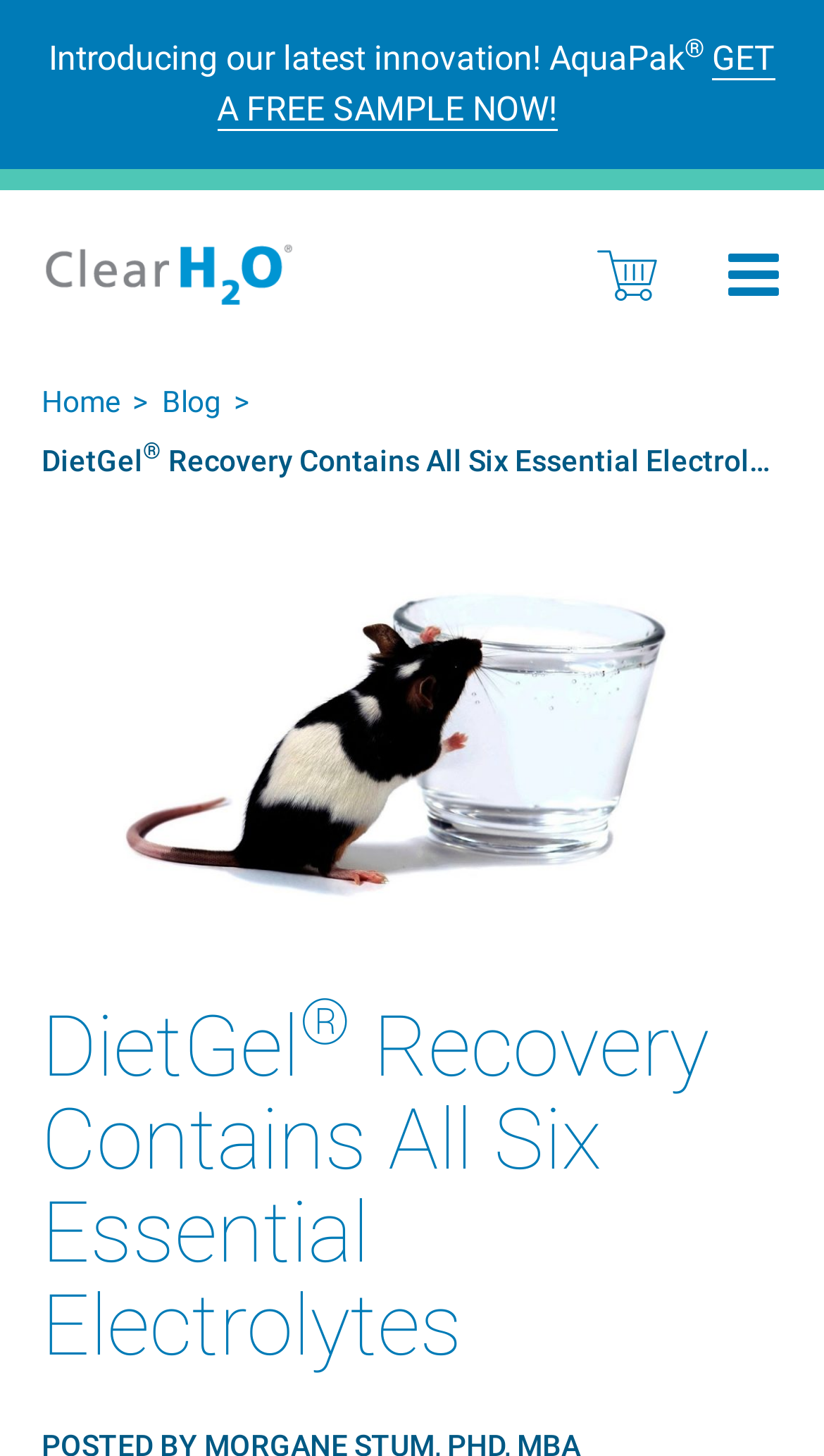Give a detailed account of the webpage, highlighting key information.

The webpage is about DietGel Recovery, a product that contains all six essential electrolytes. At the top, there is a status bar with a polite live update. Below it, there is a heading that introduces the latest innovation, AquaPak, with a registered trademark symbol. Next to it, there is a call-to-action link to get a free sample now.

On the top-left corner, there is a link to skip to the main content. Below it, there is a logo of ClearH2O, which is also a link. On the top-right corner, there are links to the cart and a toggle menu. When the toggle menu is opened, it reveals a menu with links to the home page, blog, and other sections.

The main content of the page is headed by a title that reads "DietGel Recovery Contains All Six Essential Electrolytes" with a registered trademark symbol. This title is also a heading that spans almost the entire width of the page.

There are no images on the page except for the ClearH2O logo. The overall structure of the page is divided into sections, with clear headings and concise text.